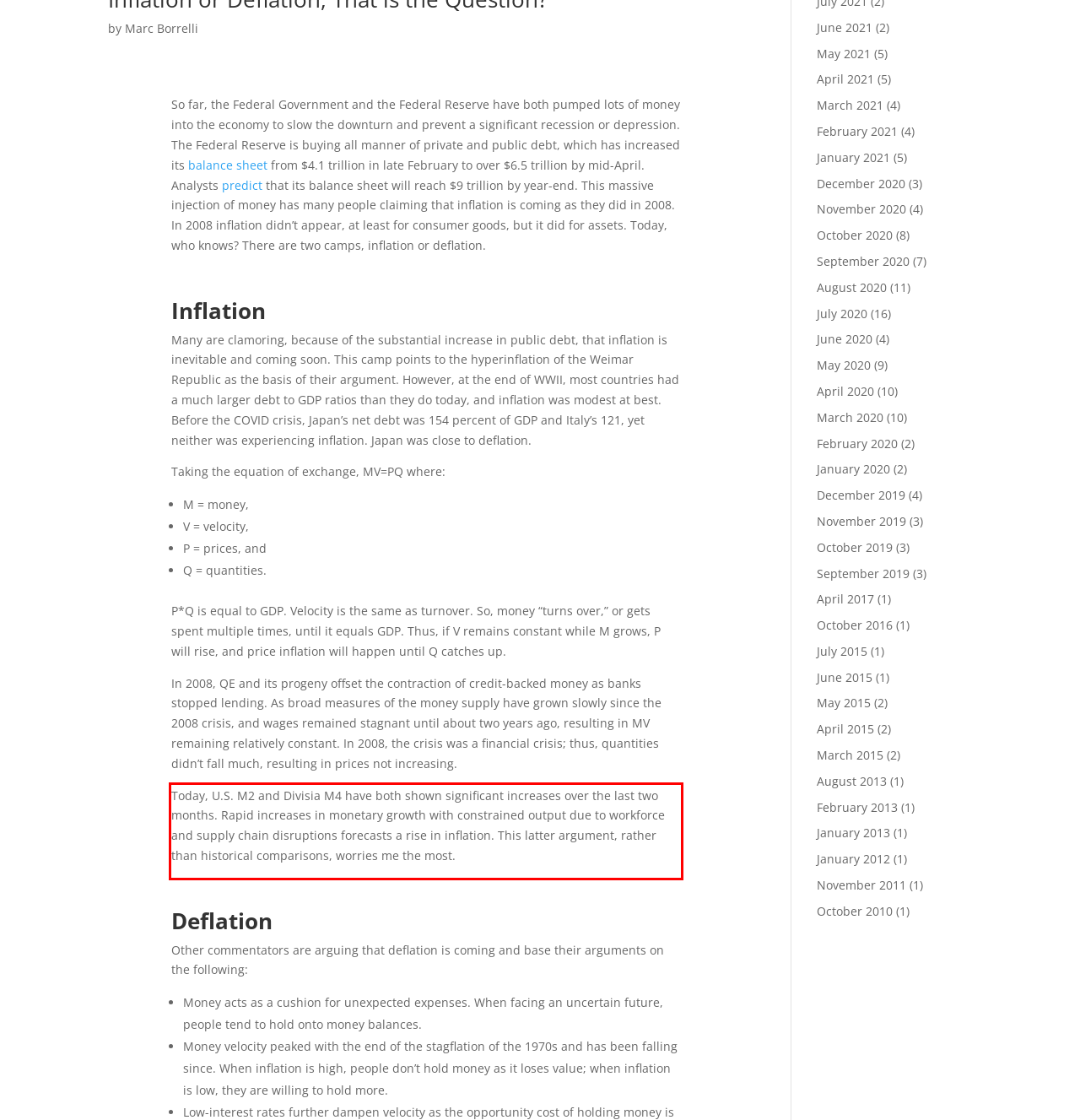You have a webpage screenshot with a red rectangle surrounding a UI element. Extract the text content from within this red bounding box.

Today, U.S. M2 and Divisia M4 have both shown significant increases over the last two months. Rapid increases in monetary growth with constrained output due to workforce and supply chain disruptions forecasts a rise in inflation. This latter argument, rather than historical comparisons, worries me the most.